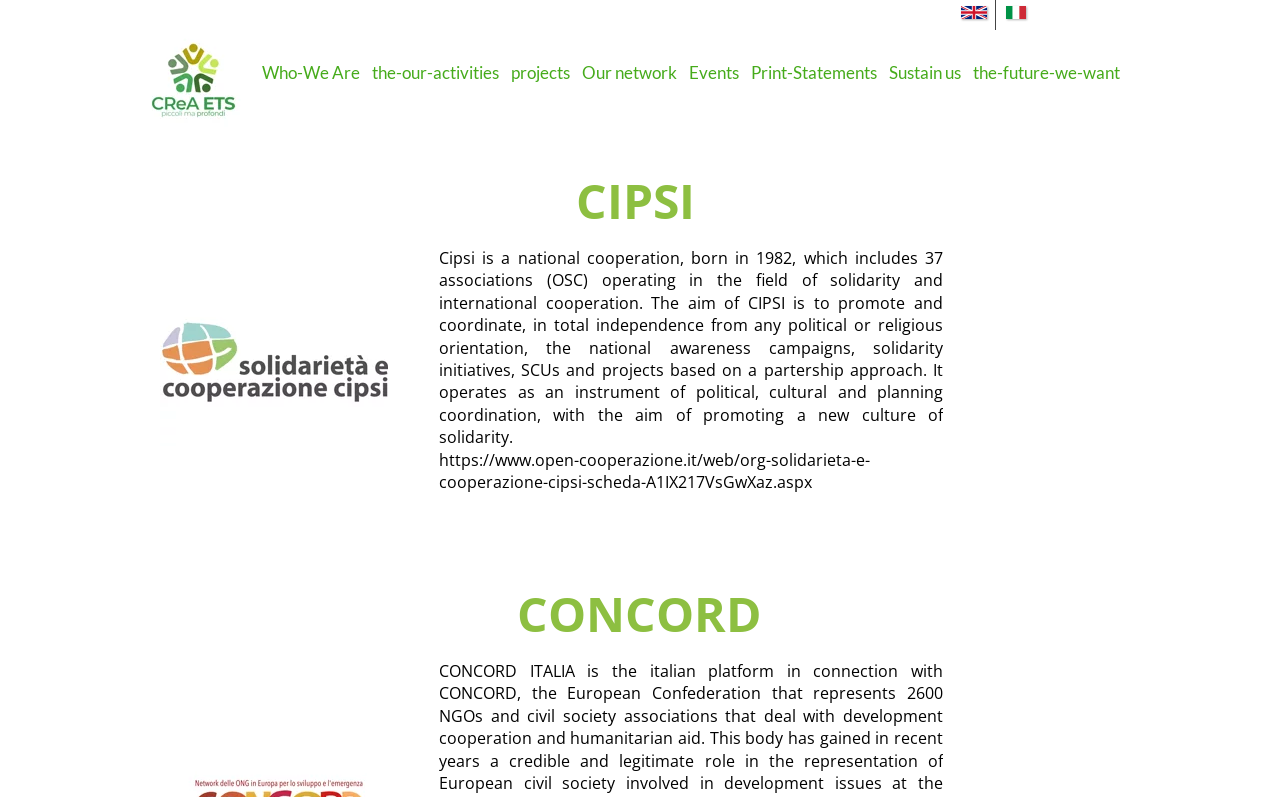What is the name of the organization?
Answer the question with a detailed and thorough explanation.

I found the answer by looking at the StaticText element with the text 'CIPSI' at coordinates [0.45, 0.211, 0.543, 0.292]. This text is likely to be the name of the organization.